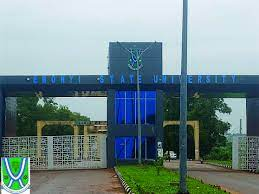Answer the question with a single word or phrase: 
What color accents are on the modern structure?

Blue